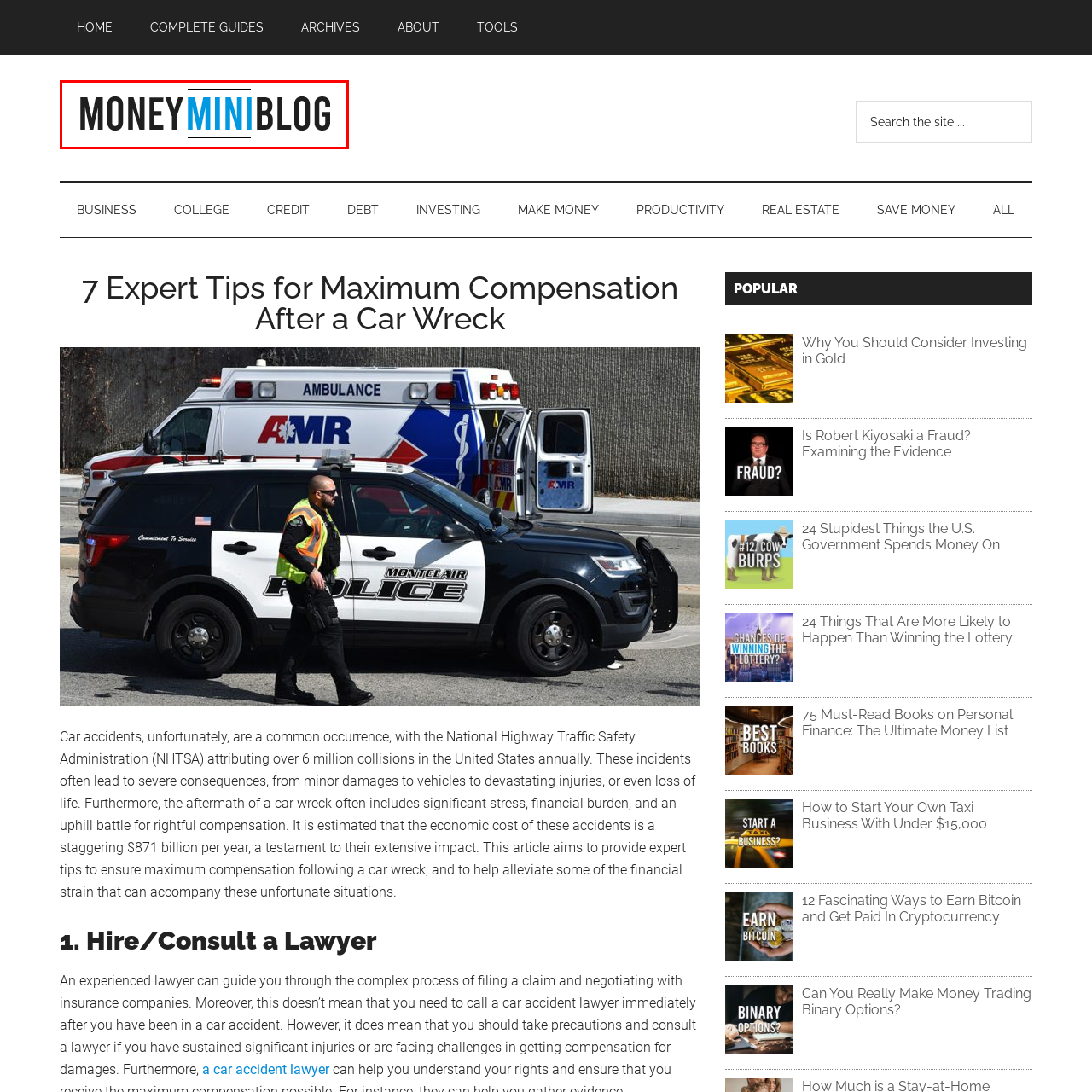What is the color of 'MiniBlog' in the logo?
Carefully examine the image within the red bounding box and provide a comprehensive answer based on what you observe.

The logo of MoneyMiniBlog features a bold black and blue color scheme, and the word 'MiniBlog' is highlighted with a vibrant blue, which indicates that the color of 'MiniBlog' is blue.